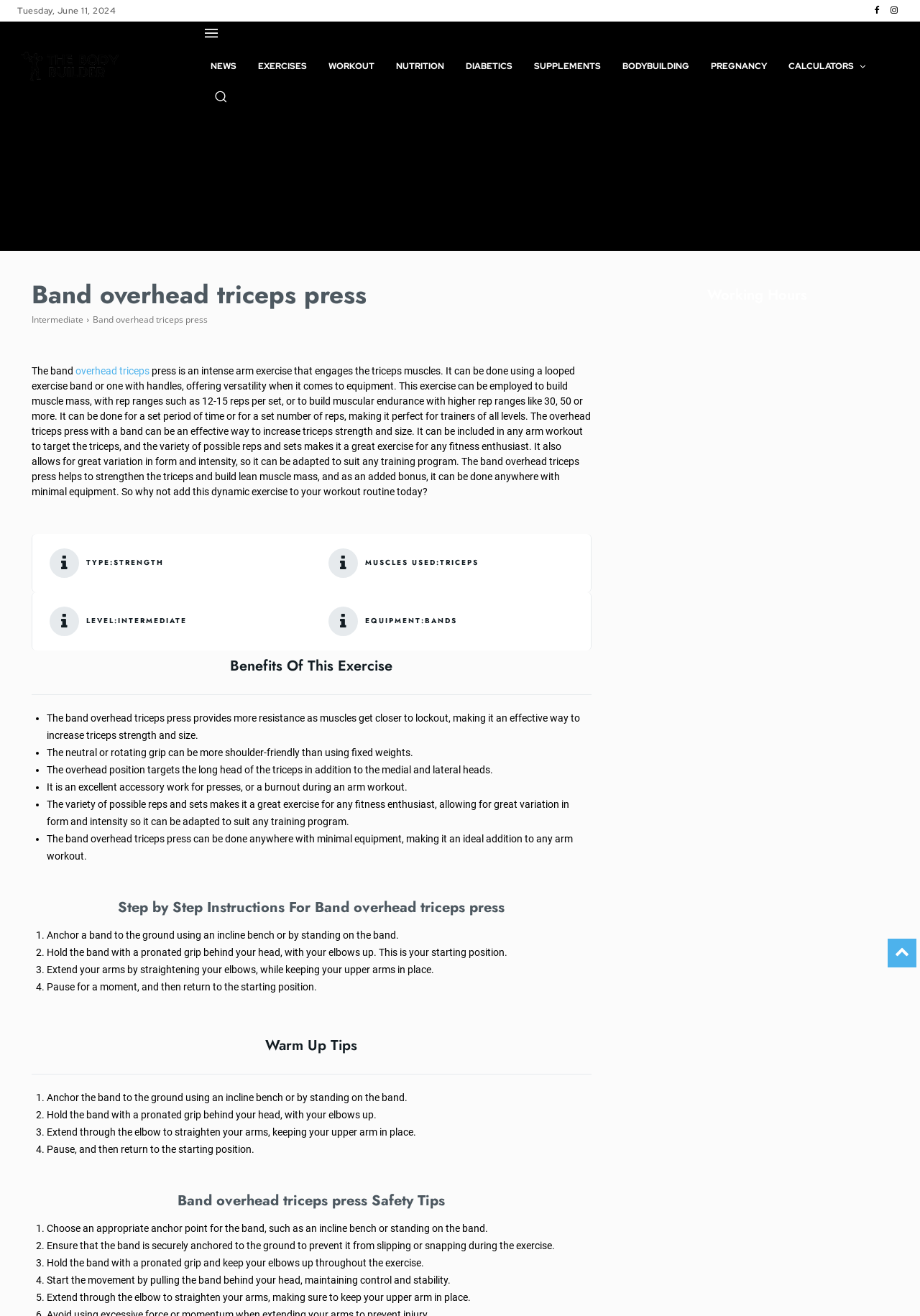Use the details in the image to answer the question thoroughly: 
What is the benefit of the exercise in terms of triceps strength?

I found the answer by reading the text 'The band overhead triceps press provides more resistance as muscles get closer to lockout, making it an effective way to increase triceps strength and size.' which is located under the heading 'Benefits Of This Exercise'.